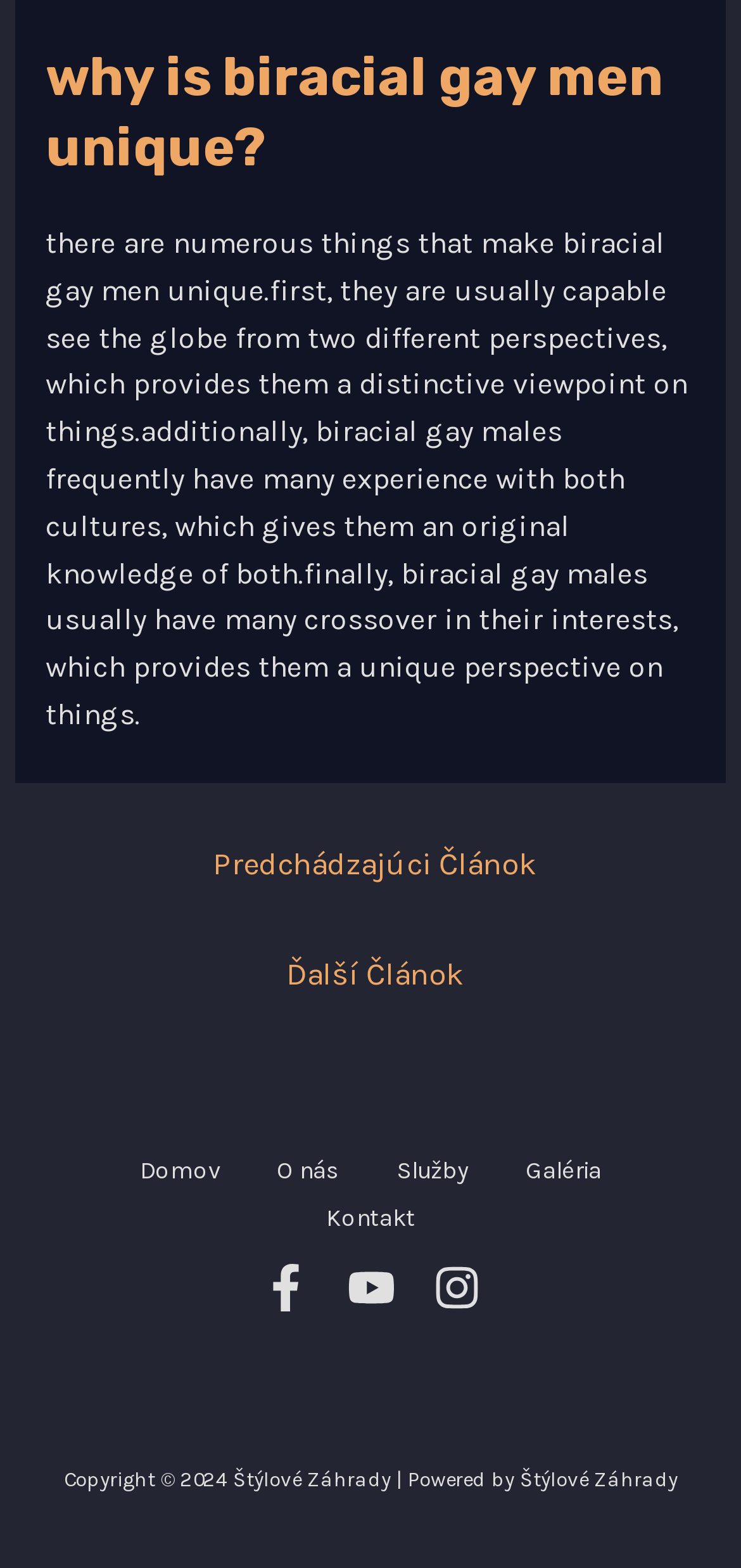How many navigation links are available?
By examining the image, provide a one-word or phrase answer.

5